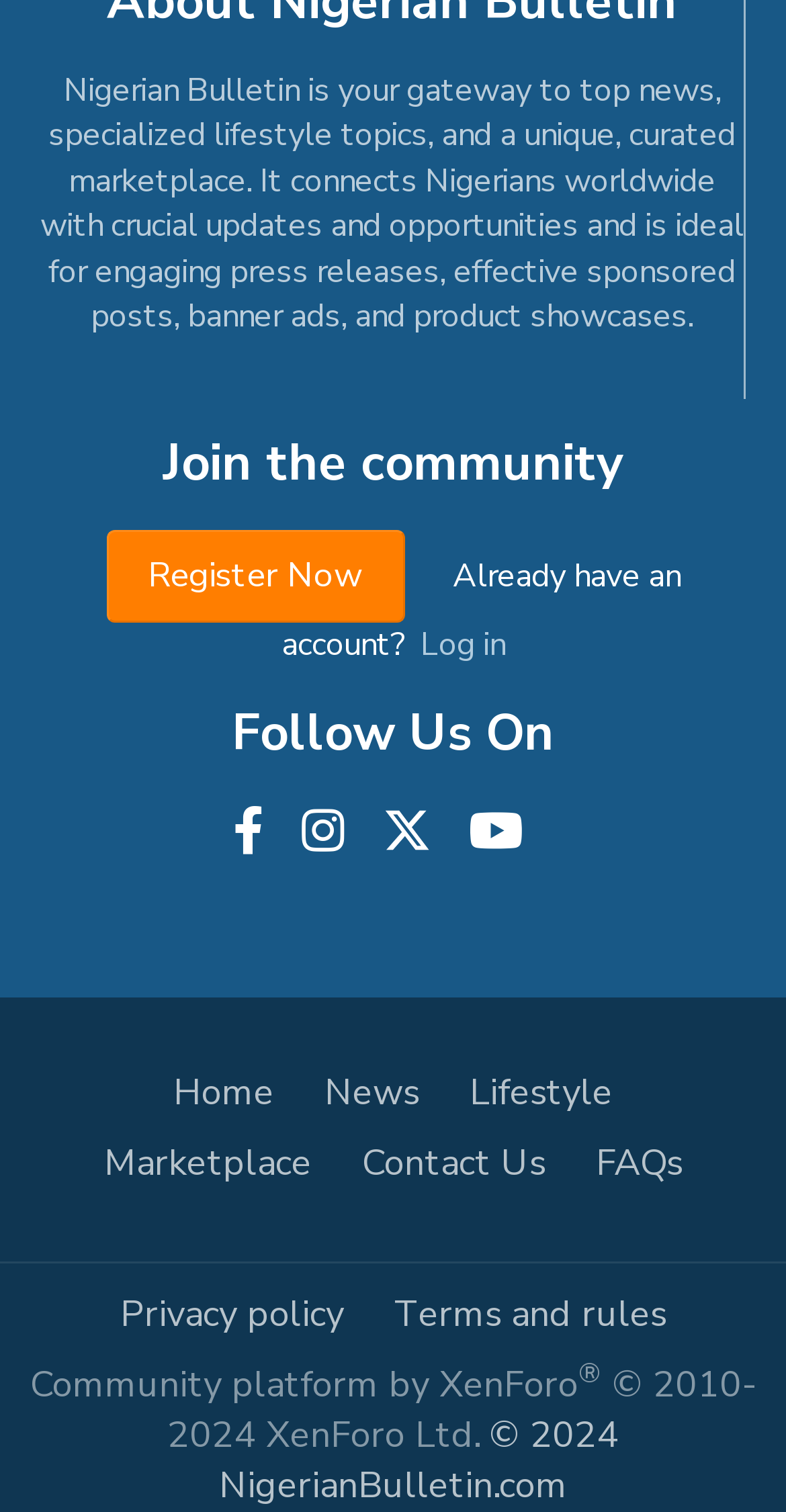Provide the bounding box coordinates for the specified HTML element described in this description: "Terms and rules". The coordinates should be four float numbers ranging from 0 to 1, in the format [left, top, right, bottom].

[0.501, 0.852, 0.847, 0.884]